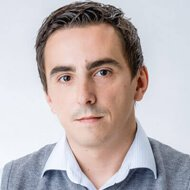Give a detailed account of what is happening in the image.

This image features a portrait of a man with short, dark hair, who is wearing a light blue collared shirt under a grey sweater. He has a serious expression, reflecting professionalism and confidence. The background is neutral, which helps to maintain focus on the subject. This individual is identified as Igor Dugandzic, an editor known for his expertise in topics such as graphic paper, publication paper, and cartonboard. His role likely involves deep engagement with industry insights, making him a valuable contributor in related discussions.